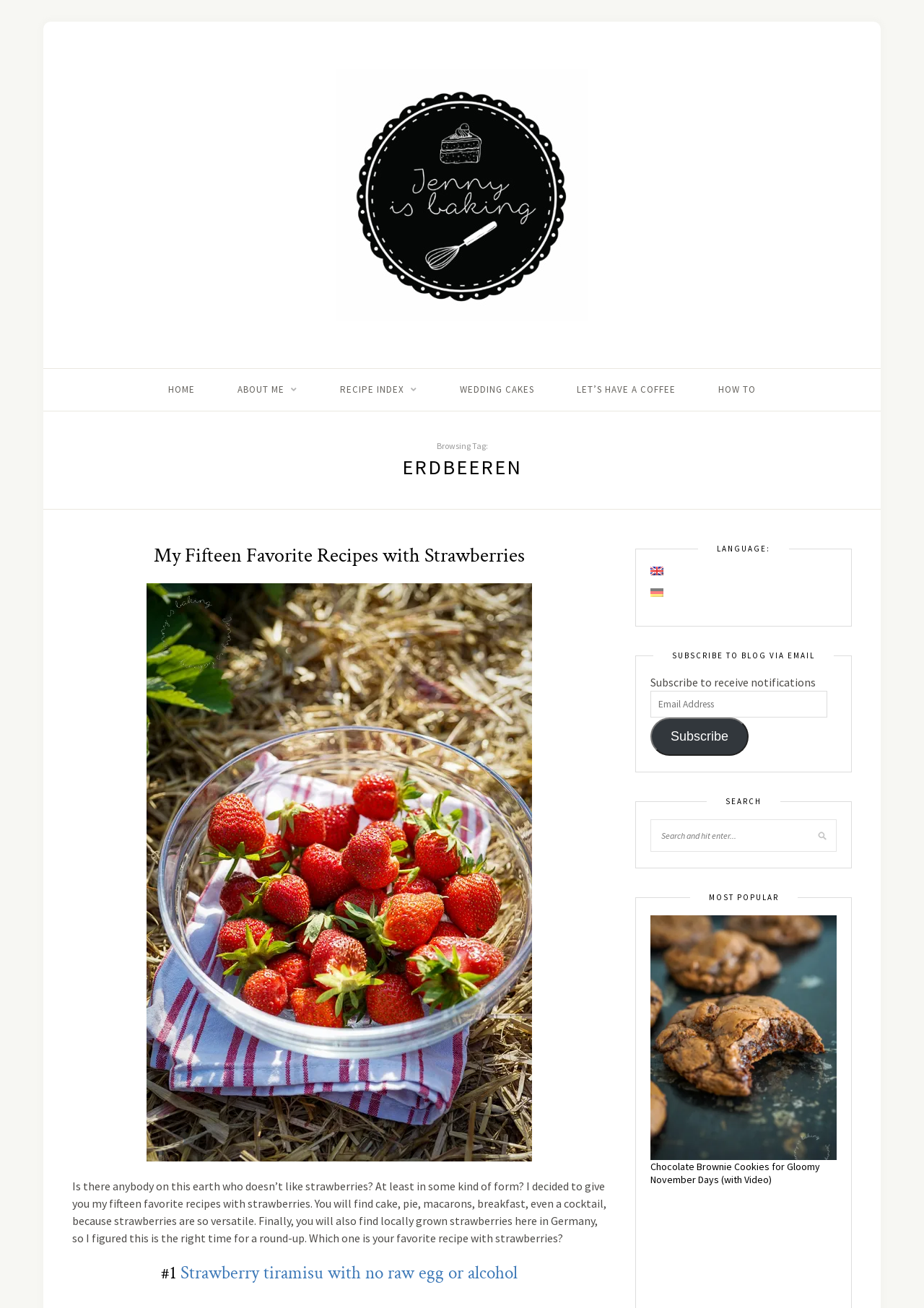Could you please study the image and provide a detailed answer to the question:
What language options are available on the website?

The language options can be found in the section labeled 'LANGUAGE:' on the right-hand side of the webpage, which provides links to switch between English and Deutsch.